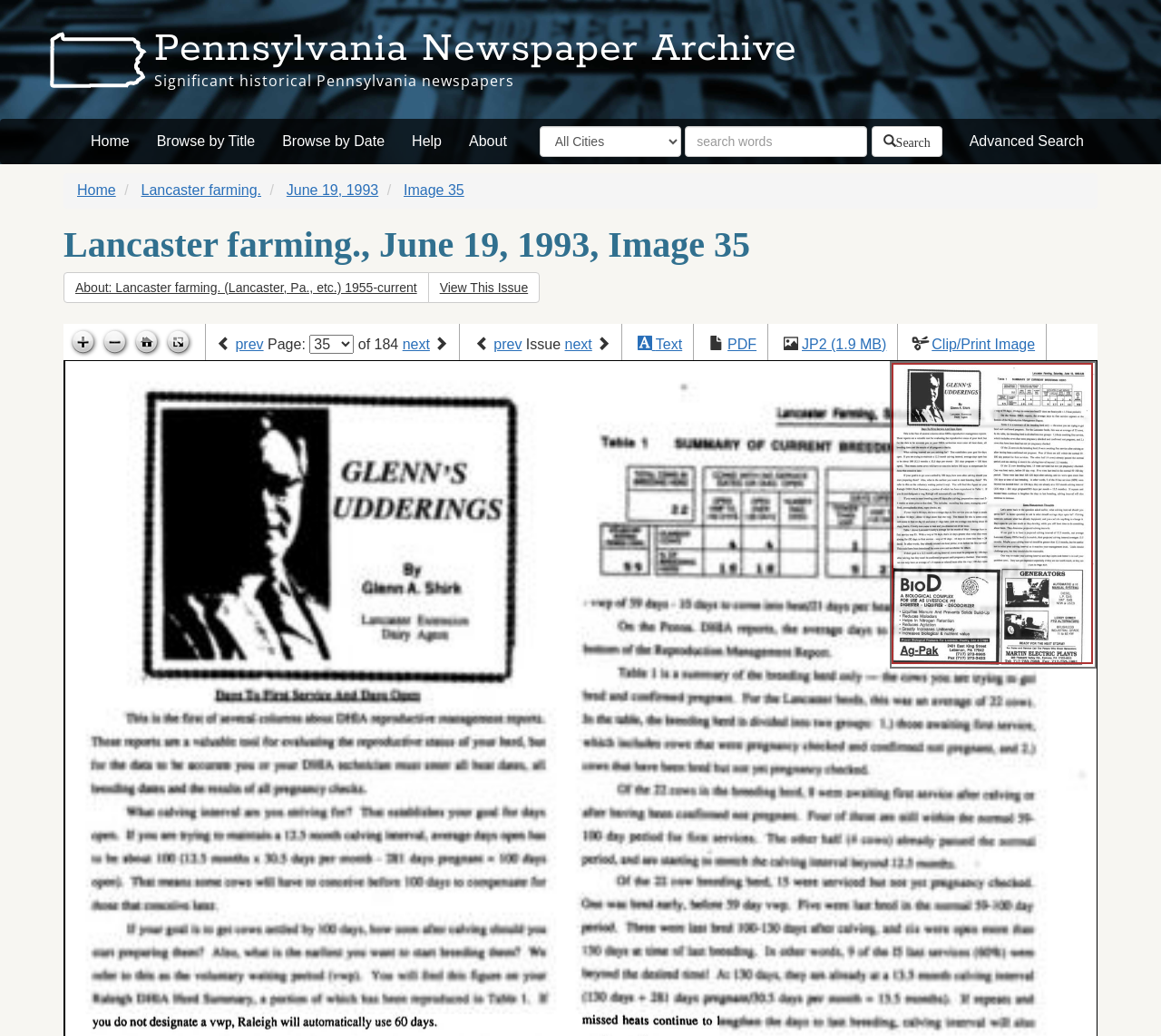What is the date of this issue?
Answer the question with detailed information derived from the image.

The date of this issue can be found in the heading element with the text 'Lancaster farming., June 19, 1993, Image 35' and also in the link element with the text 'June 19, 1993'.